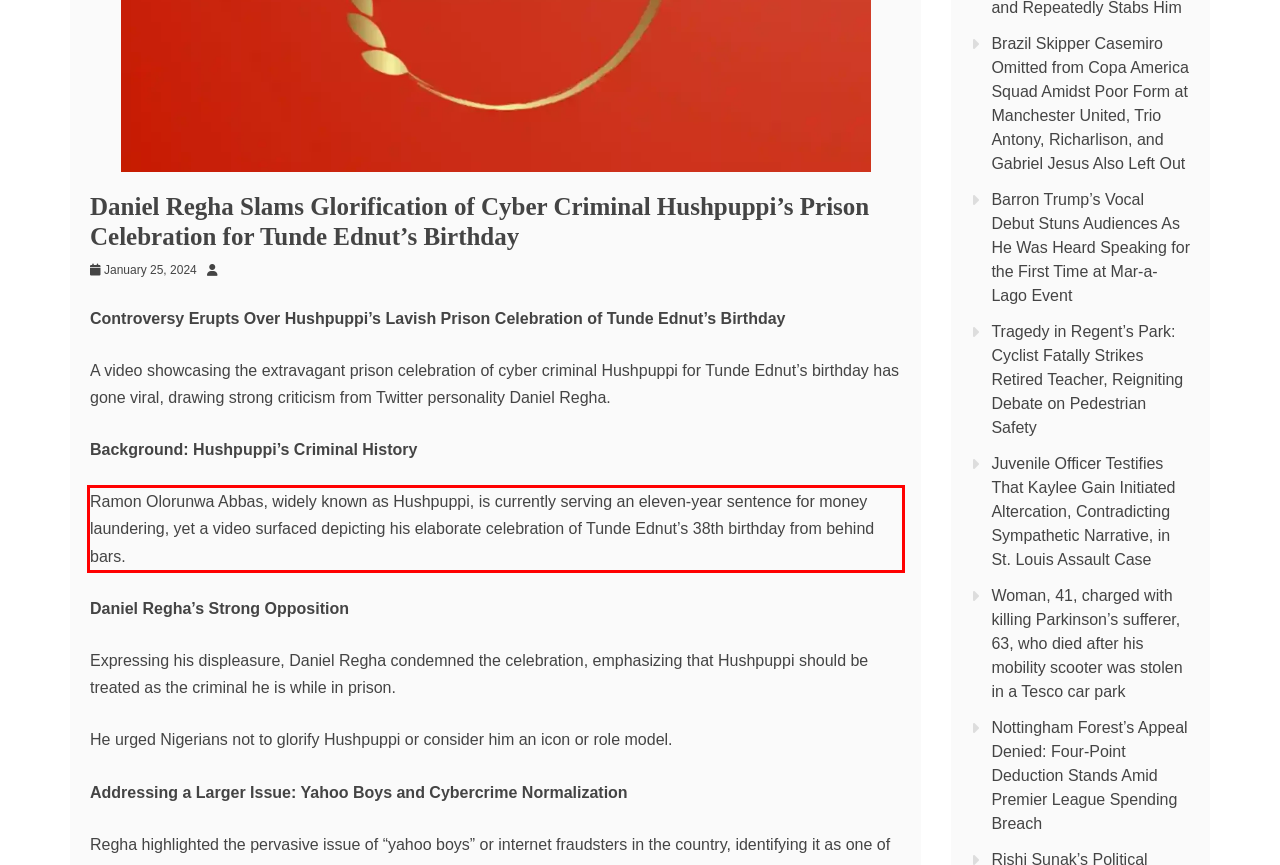Review the webpage screenshot provided, and perform OCR to extract the text from the red bounding box.

Ramon Olorunwa Abbas, widely known as Hushpuppi, is currently serving an eleven-year sentence for money laundering, yet a video surfaced depicting his elaborate celebration of Tunde Ednut’s 38th birthday from behind bars.